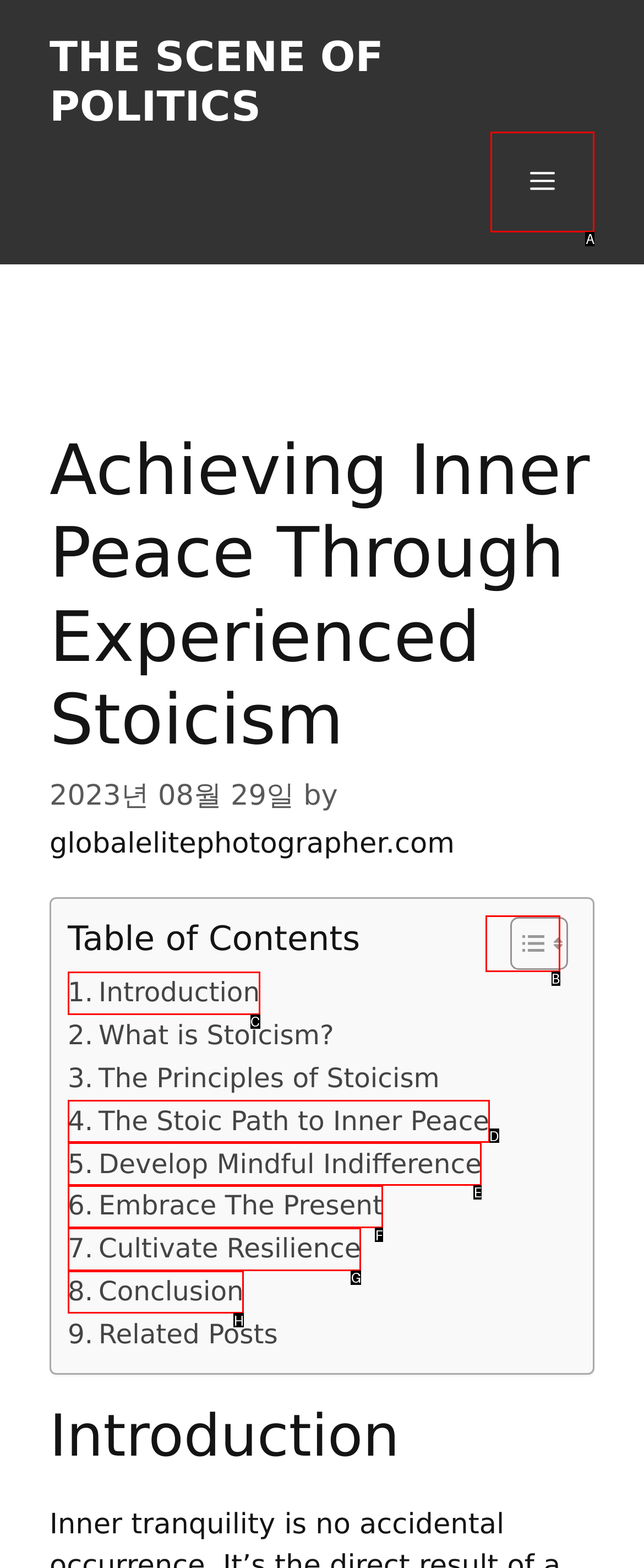Pick the right letter to click to achieve the task: Toggle the menu
Answer with the letter of the correct option directly.

A